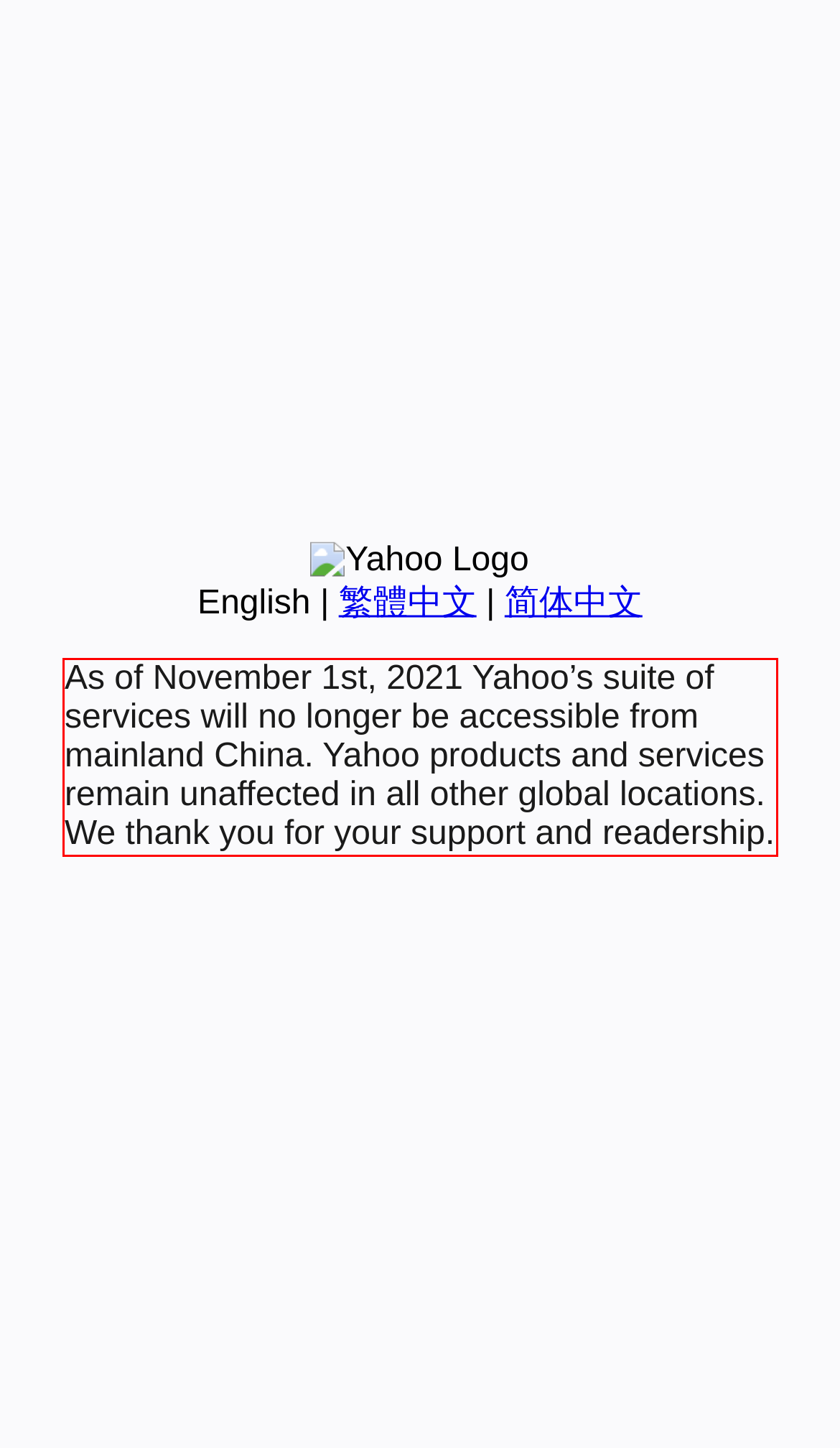You are looking at a screenshot of a webpage with a red rectangle bounding box. Use OCR to identify and extract the text content found inside this red bounding box.

As of November 1st, 2021 Yahoo’s suite of services will no longer be accessible from mainland China. Yahoo products and services remain unaffected in all other global locations. We thank you for your support and readership.